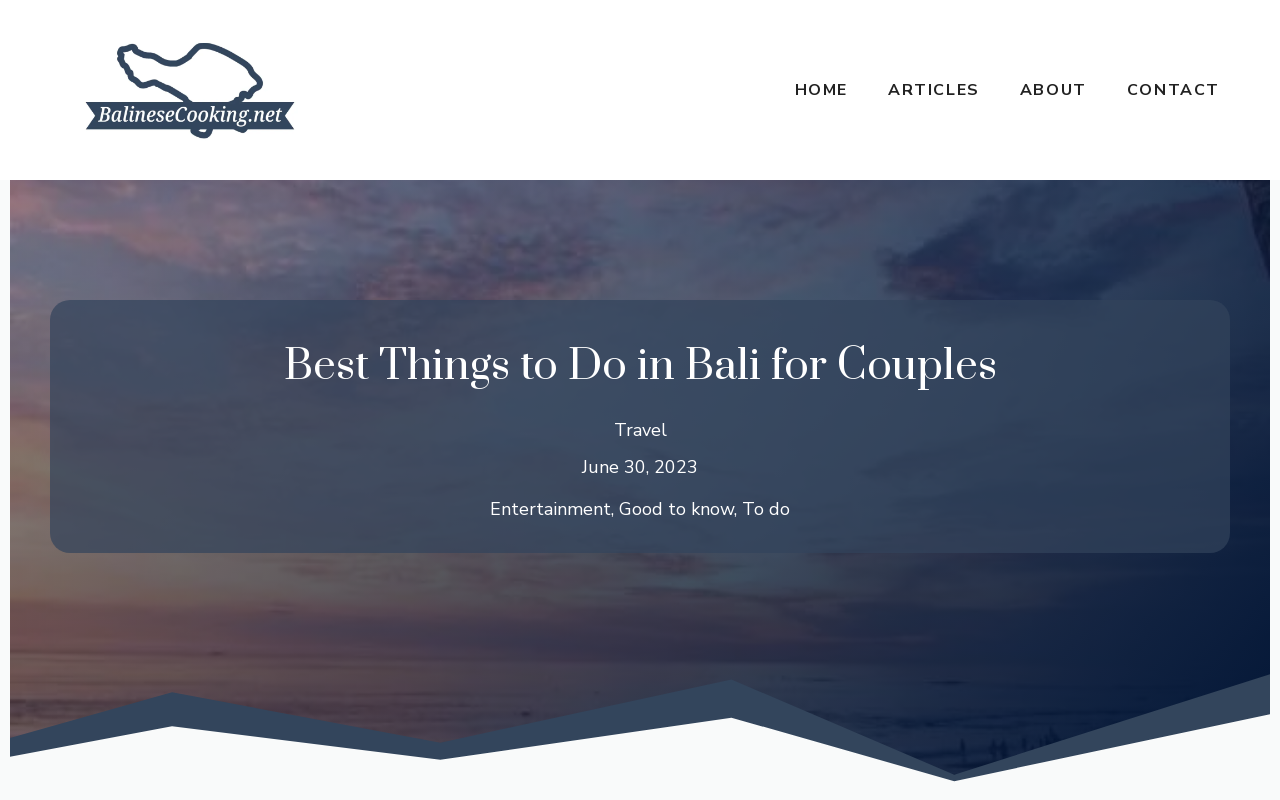Identify the coordinates of the bounding box for the element that must be clicked to accomplish the instruction: "go to HOME page".

[0.605, 0.075, 0.678, 0.15]